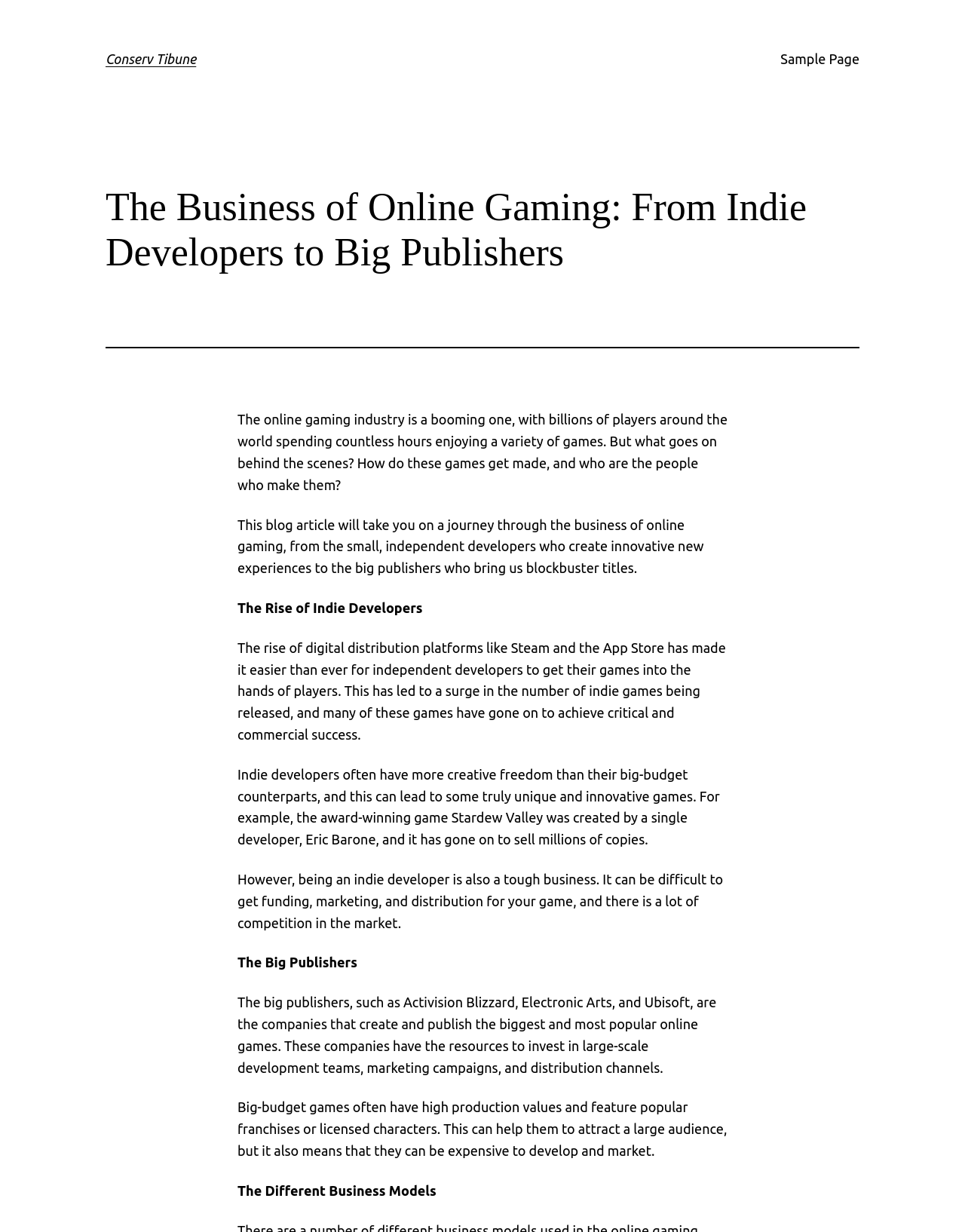What is the topic of the blog article? Refer to the image and provide a one-word or short phrase answer.

Online gaming industry